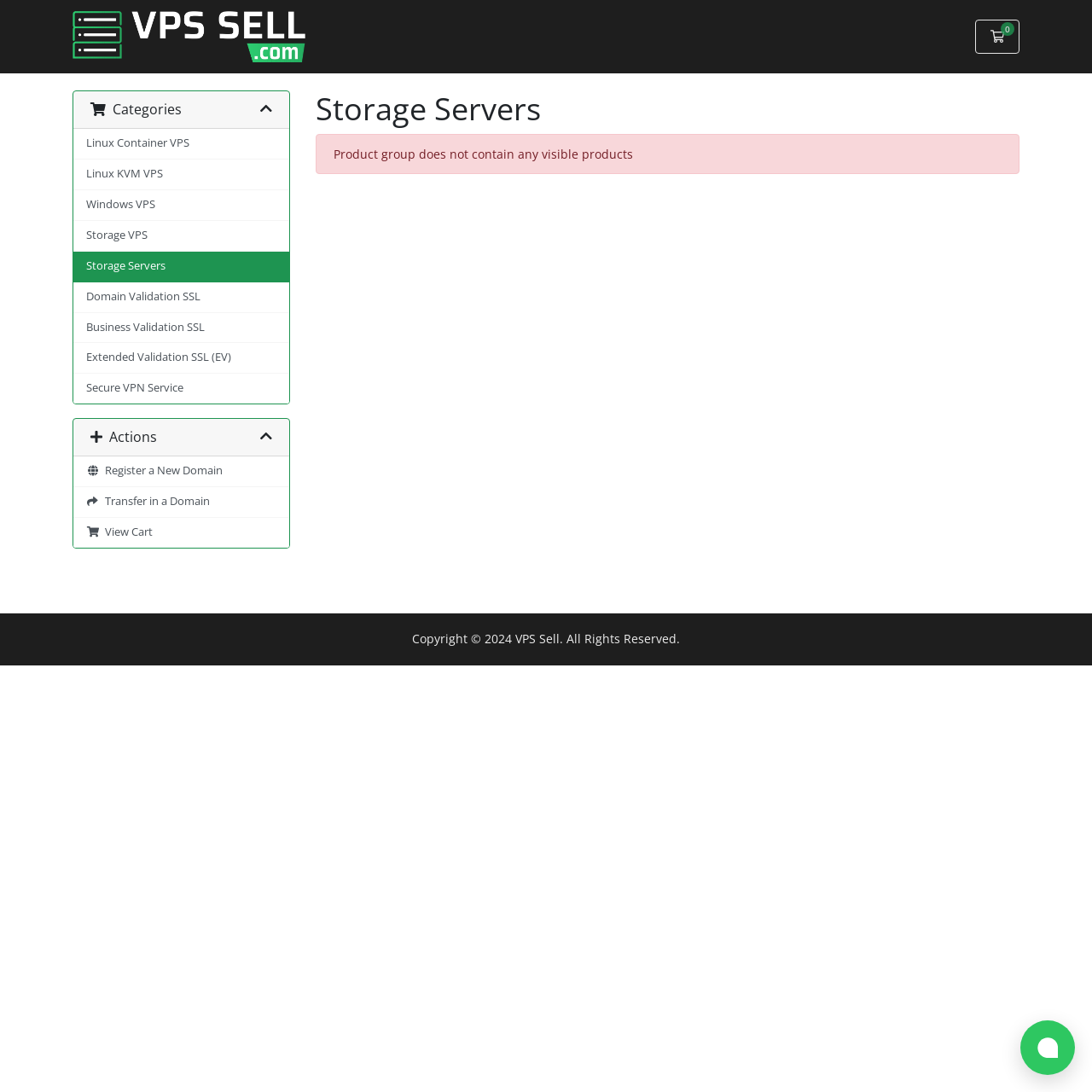Please identify the bounding box coordinates of the region to click in order to complete the task: "Open chat window". The coordinates must be four float numbers between 0 and 1, specified as [left, top, right, bottom].

[0.934, 0.934, 0.984, 0.984]